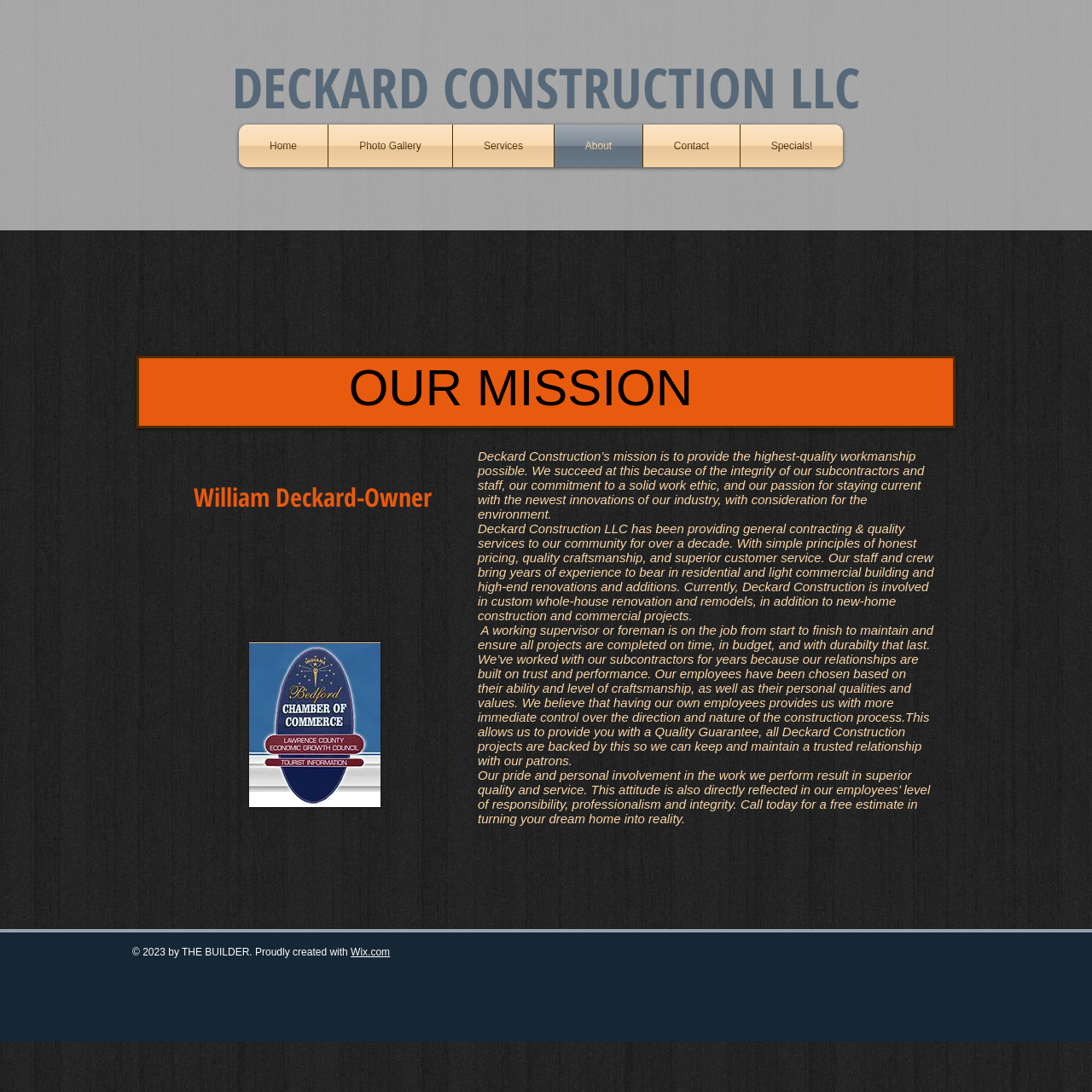Could you please study the image and provide a detailed answer to the question:
What is the benefit of having a working supervisor on the job?

I found the benefit by reading the StaticText element which mentions that a working supervisor or foreman is on the job from start to finish to maintain and ensure all projects are completed on time, in budget, and with durability that lasts.